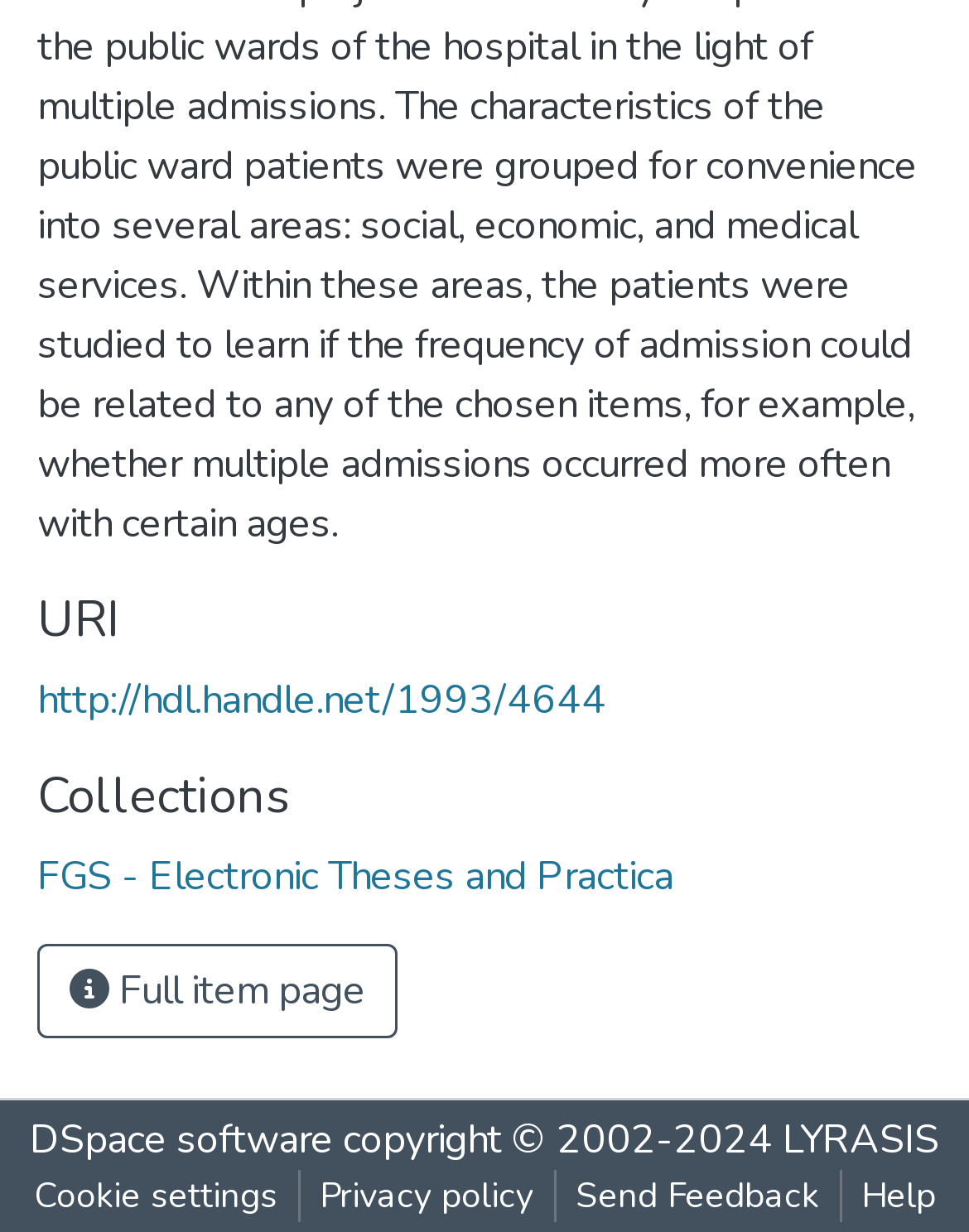Determine the bounding box coordinates for the area that needs to be clicked to fulfill this task: "Explore Collections". The coordinates must be given as four float numbers between 0 and 1, i.e., [left, top, right, bottom].

[0.038, 0.624, 0.962, 0.672]